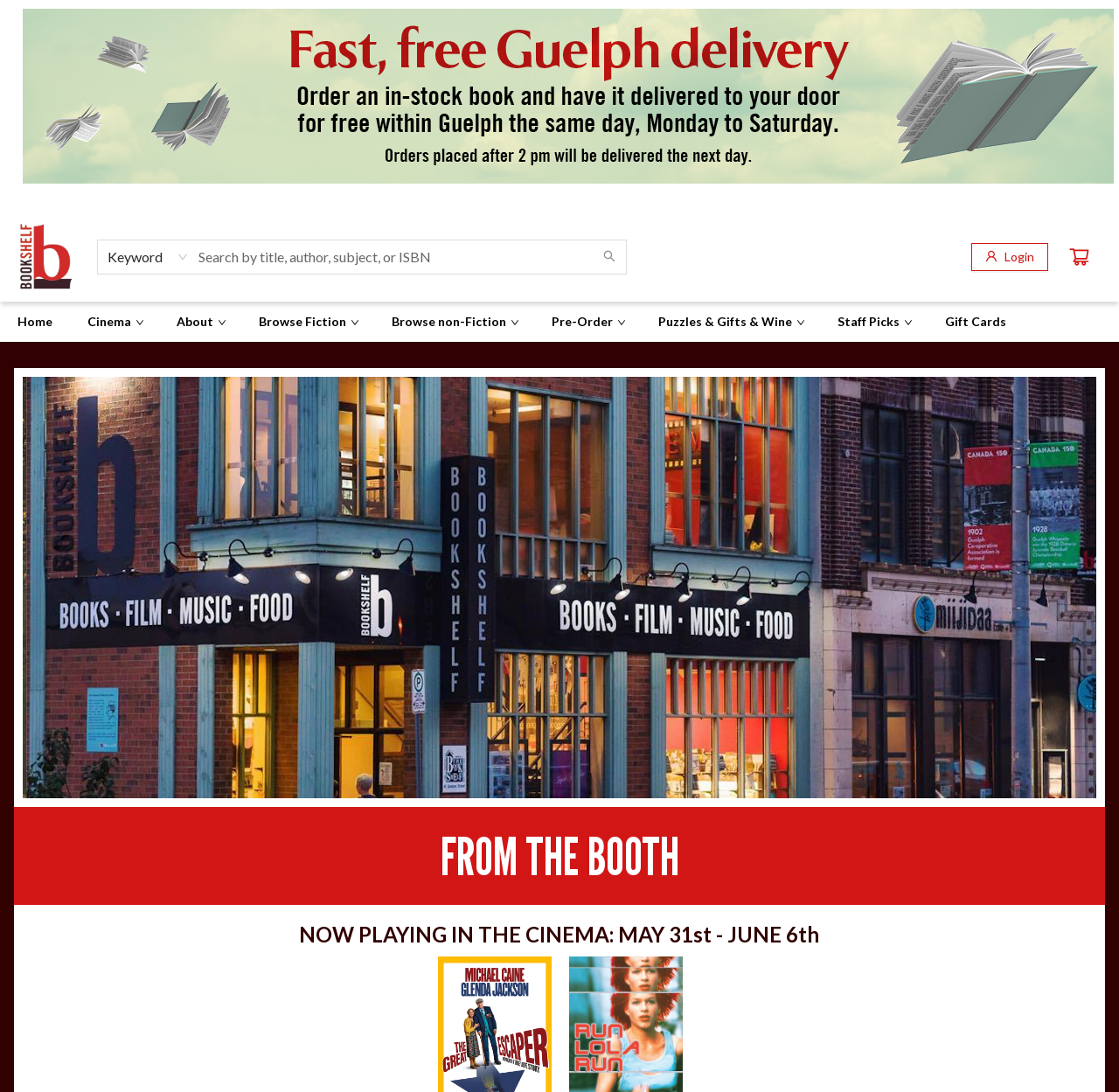Explain the webpage in detail, including its primary components.

The webpage appears to be the product view page of an independent bookstore, cinema, restaurant, and bar called "The Bookshelf". At the top left corner, there is a large image that spans almost the entire width of the page. Below this image, there is a smaller image of the bookstore's logo, followed by a search bar with a dropdown menu to select the search type. The search bar is accompanied by a button labeled "Search".

To the right of the search bar, there are three buttons: "Login", "Checkout", and a separator. Below these buttons, there is a vertical menu with several menu items, including "Home", "Gift Cards", and others that have dropdown menus.

The main content of the page is divided into two sections. The top section has a heading "FROM THE BOOTH" and appears to be a promotional area. The bottom section has a heading "NOW PLAYING IN THE CINEMA: MAY 31st - JUNE 6th" and seems to be related to the cinema schedule.

There are a total of three images on the page, including the large image at the top and the logo image. The page also has several buttons, including the search button, login button, and checkout button. Additionally, there are several menu items and headings that provide structure to the content.